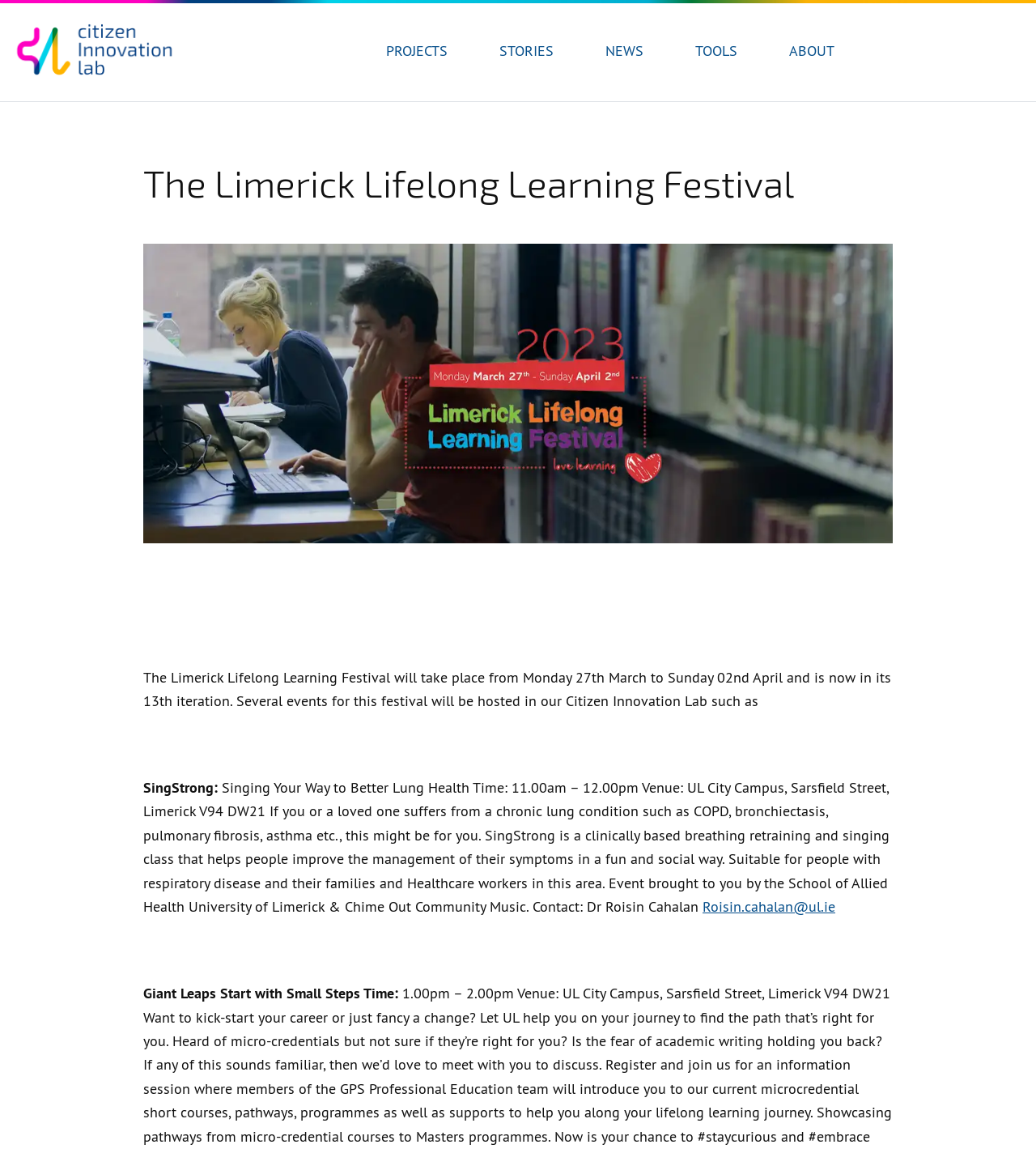Provide a one-word or short-phrase response to the question:
What is the duration of the Limerick Lifelong Learning Festival?

6 days